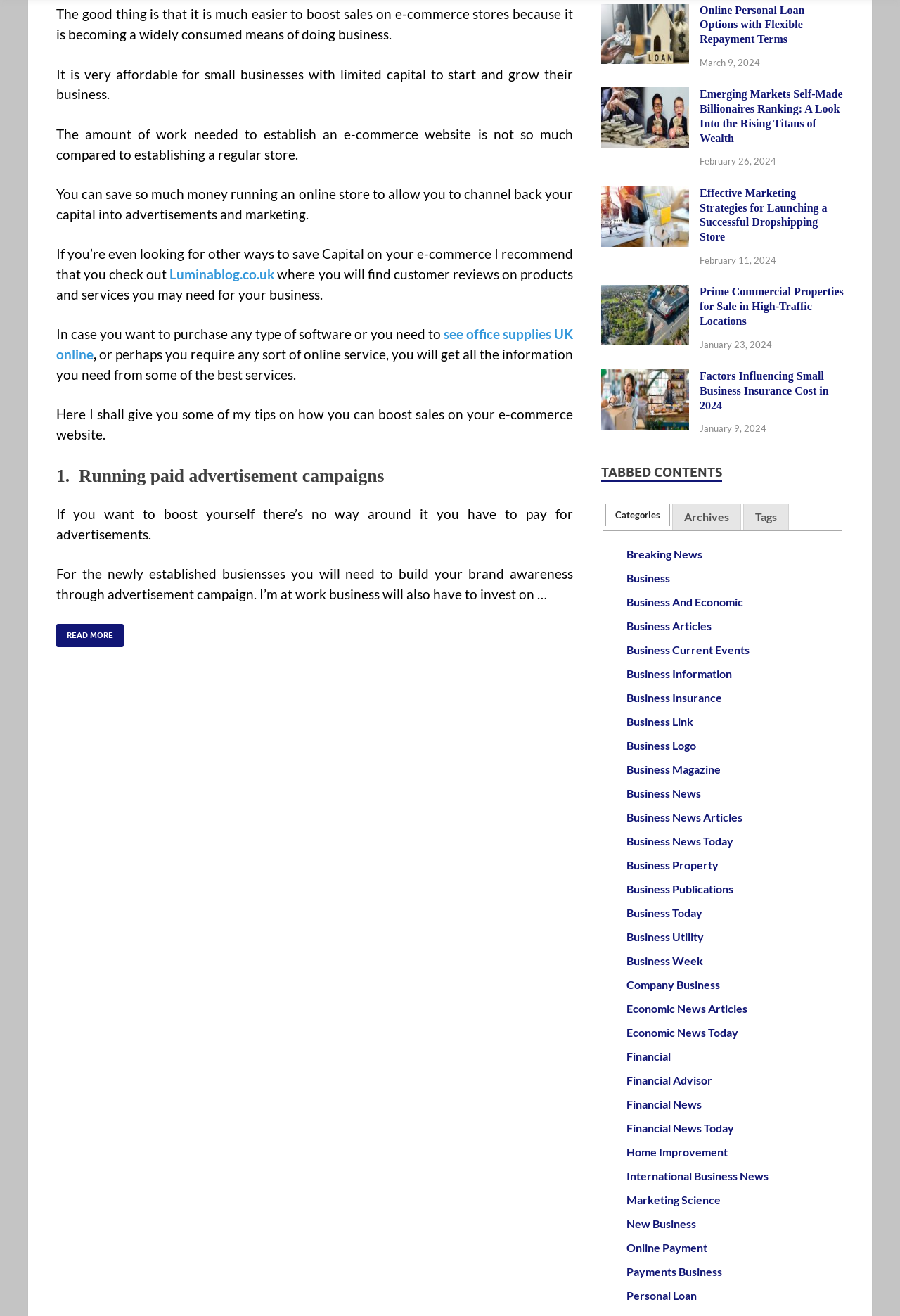Determine the bounding box coordinates for the area that needs to be clicked to fulfill this task: "Read 'Effective Marketing Strategies for Launching a Successful Dropshipping Store'". The coordinates must be given as four float numbers between 0 and 1, i.e., [left, top, right, bottom].

[0.668, 0.143, 0.766, 0.153]